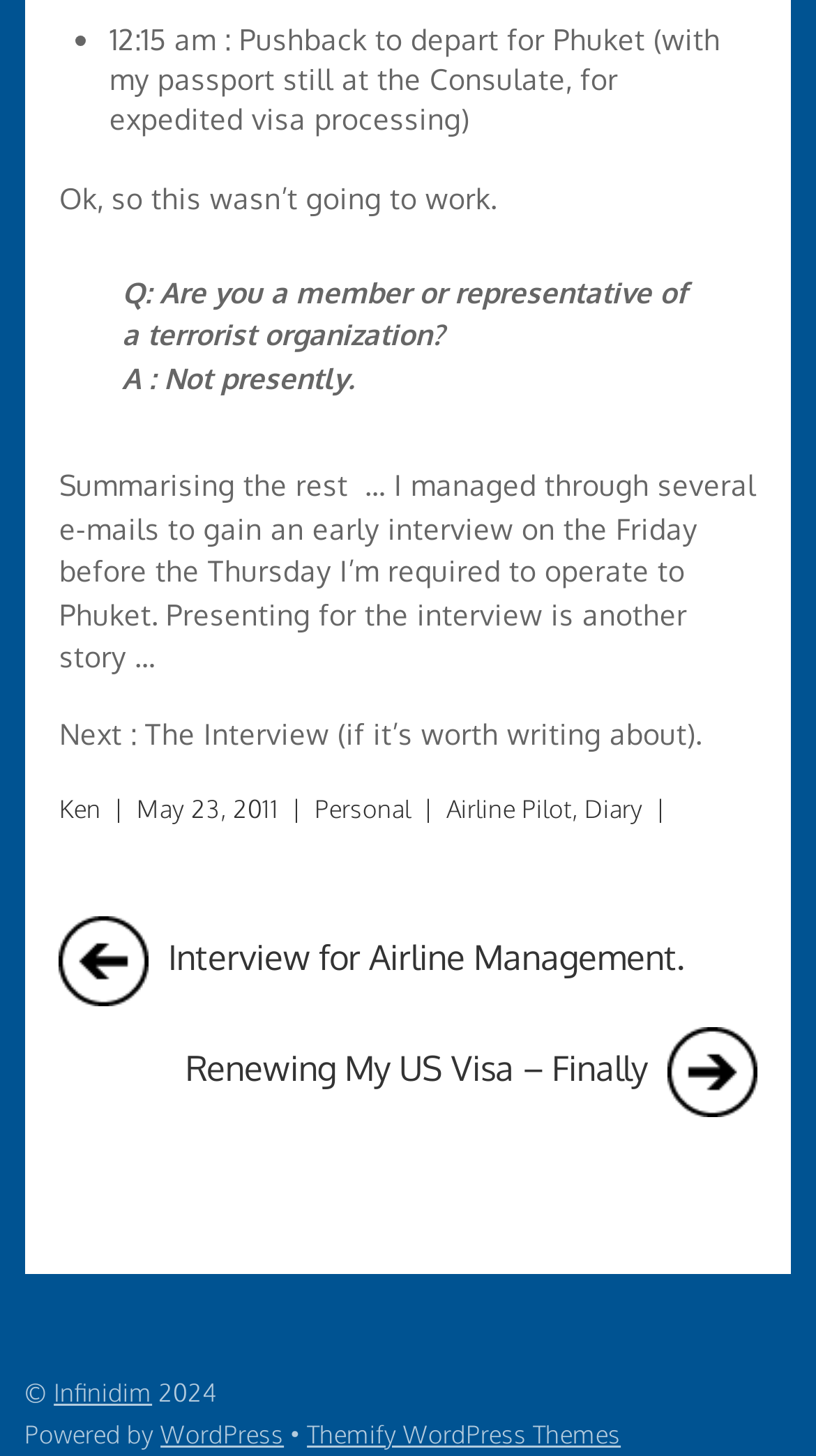What is the date of the interview mentioned in the post?
From the image, respond using a single word or phrase.

Friday before the Thursday